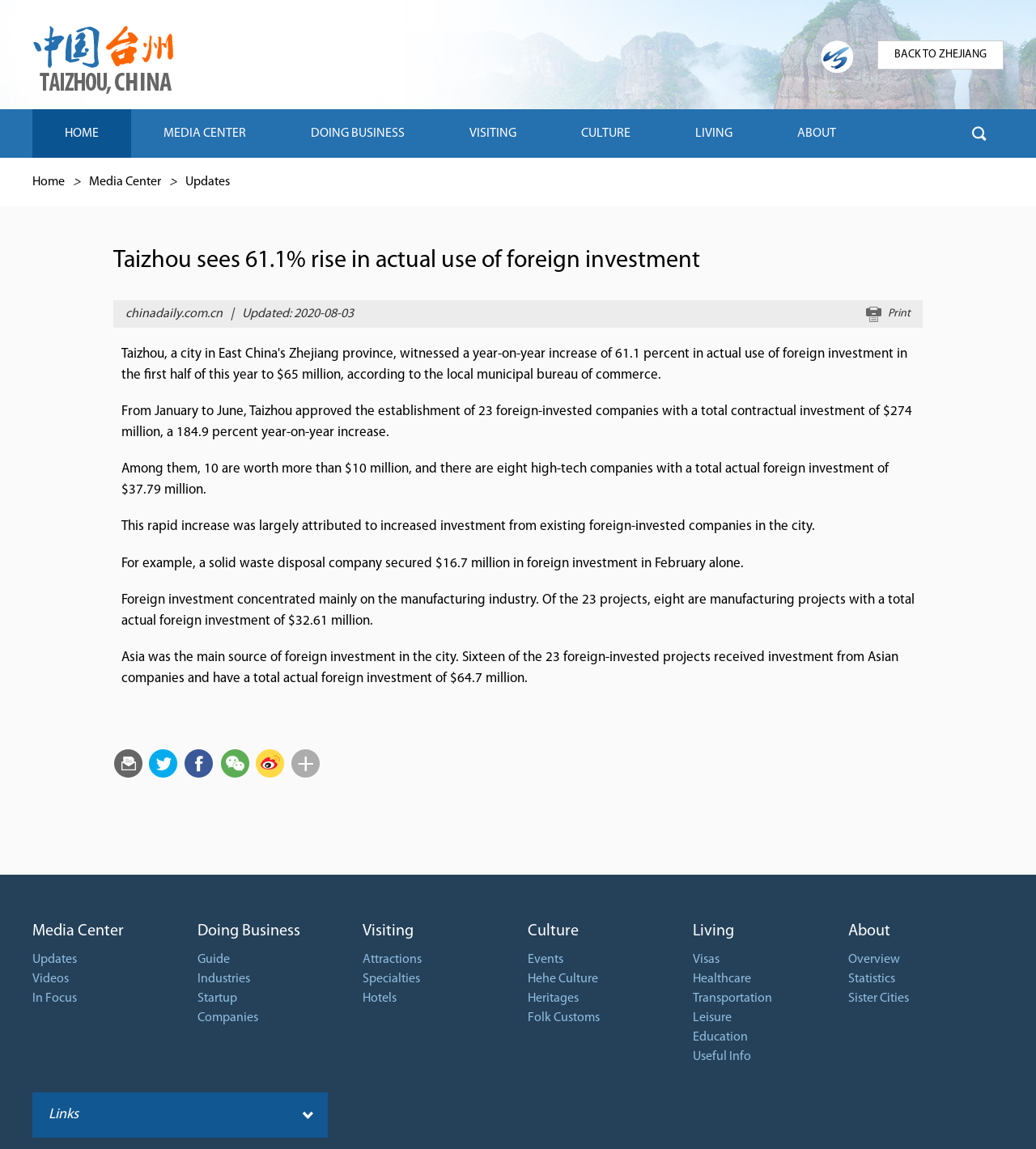What is the percentage increase in actual use of foreign investment in Taizhou?
Using the information from the image, give a concise answer in one word or a short phrase.

61.1%